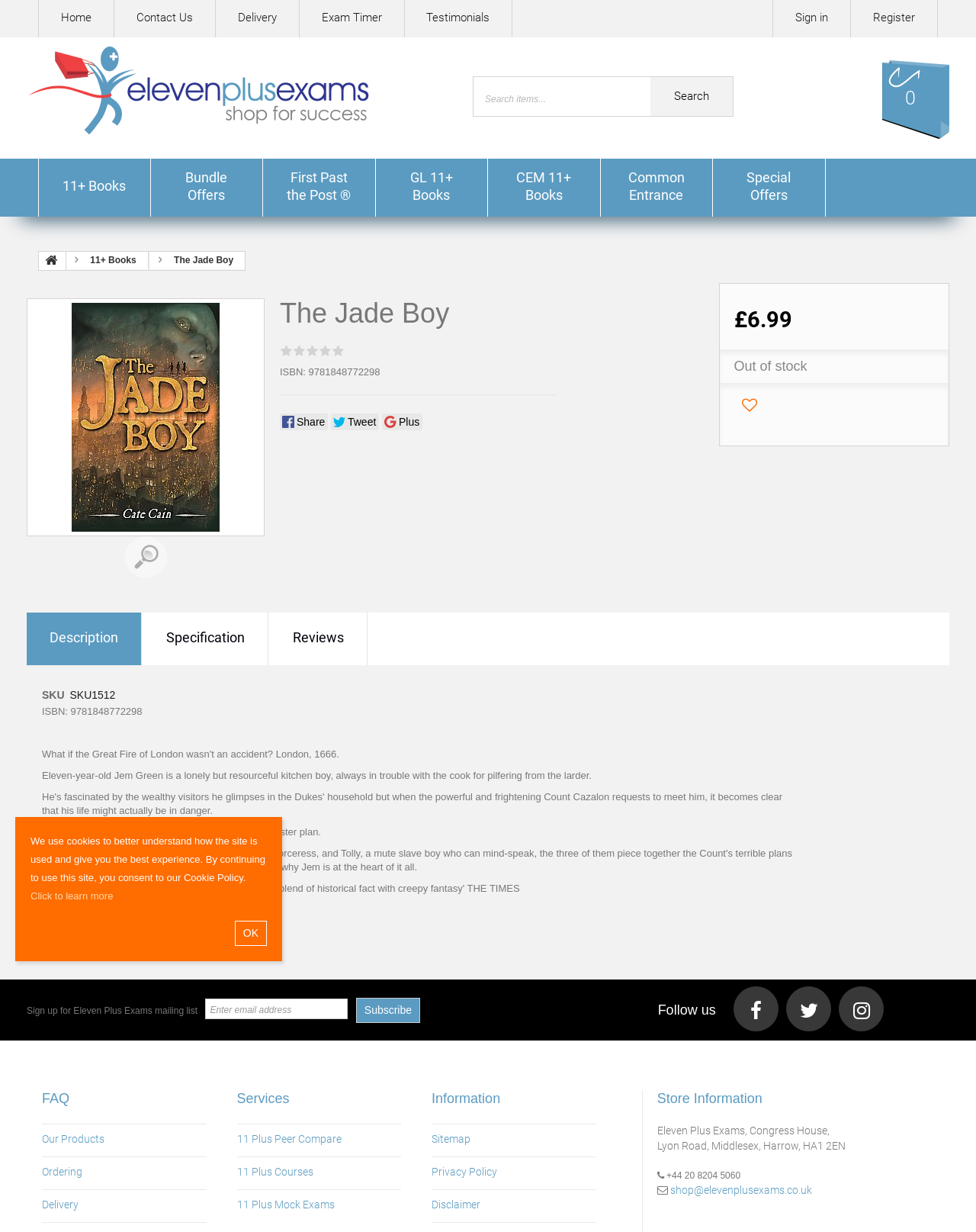Give a concise answer using one word or a phrase to the following question:
What is the name of the book?

The Jade Boy